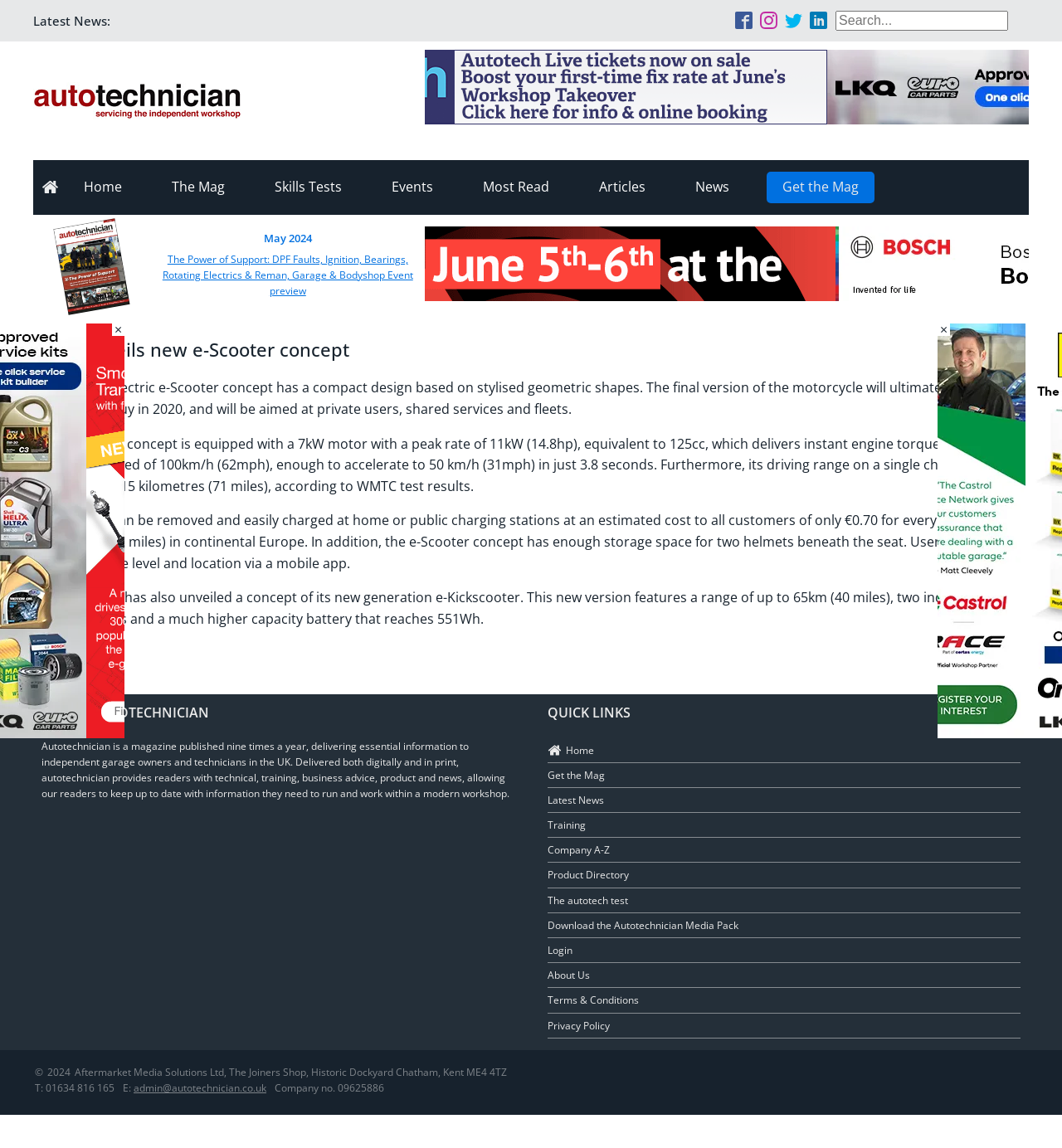Could you provide the bounding box coordinates for the portion of the screen to click to complete this instruction: "Search for something"?

[0.787, 0.008, 0.969, 0.027]